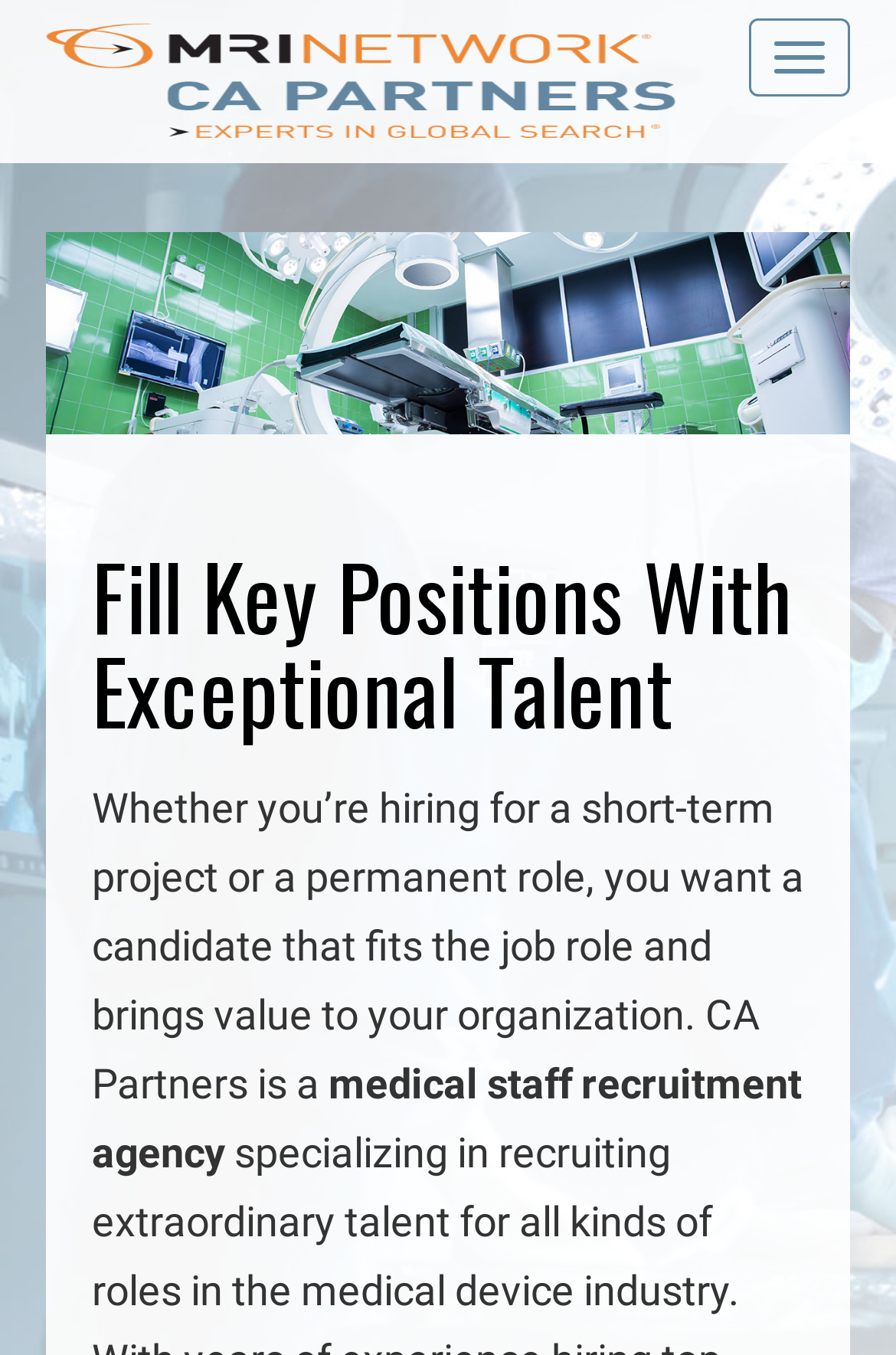Predict the bounding box coordinates of the UI element that matches this description: "title="CA Partners"". The coordinates should be in the format [left, top, right, bottom] with each value between 0 and 1.

[0.0, 0.0, 0.805, 0.119]